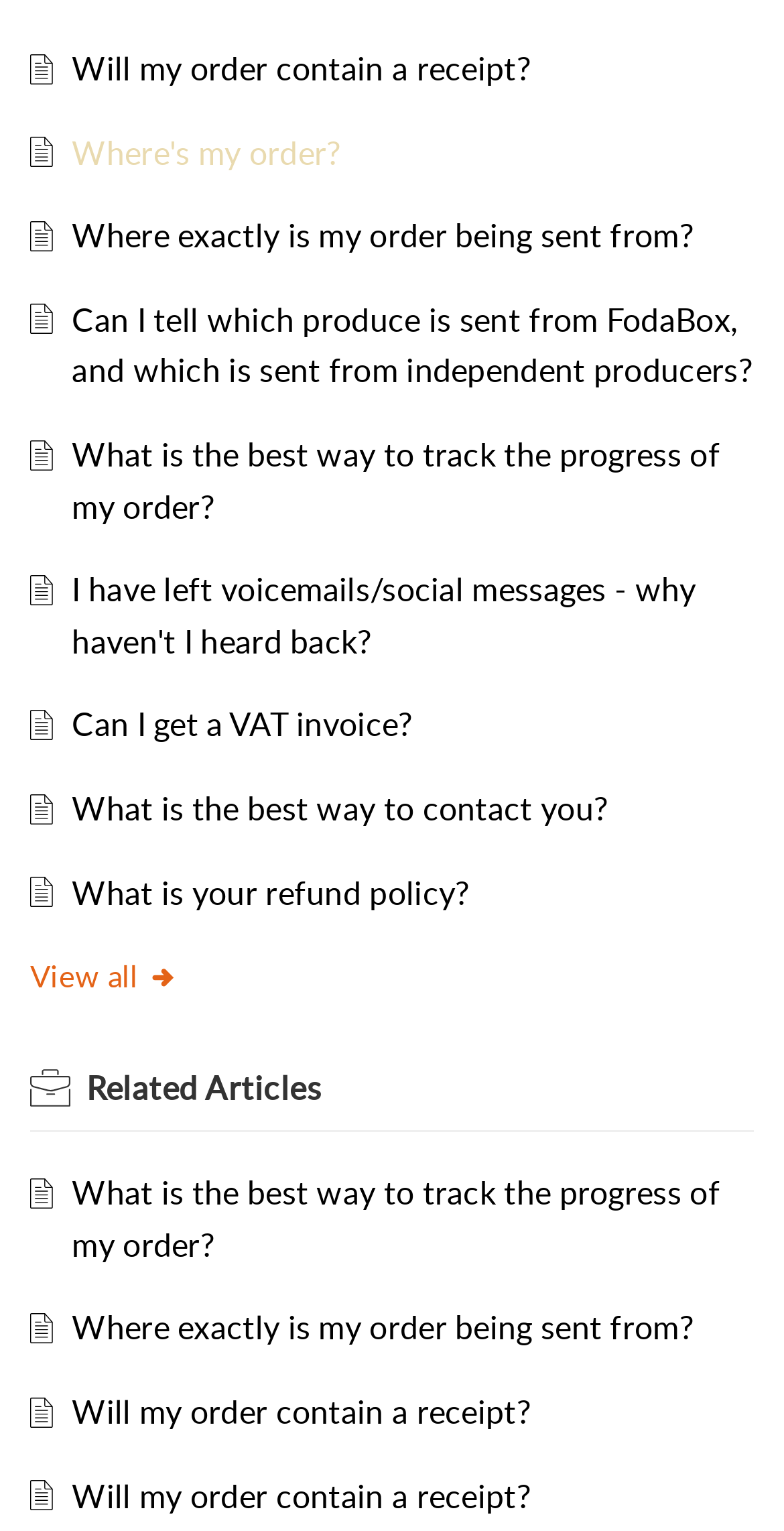Find the bounding box coordinates of the clickable region needed to perform the following instruction: "View all FAQs". The coordinates should be provided as four float numbers between 0 and 1, i.e., [left, top, right, bottom].

[0.038, 0.624, 0.228, 0.65]